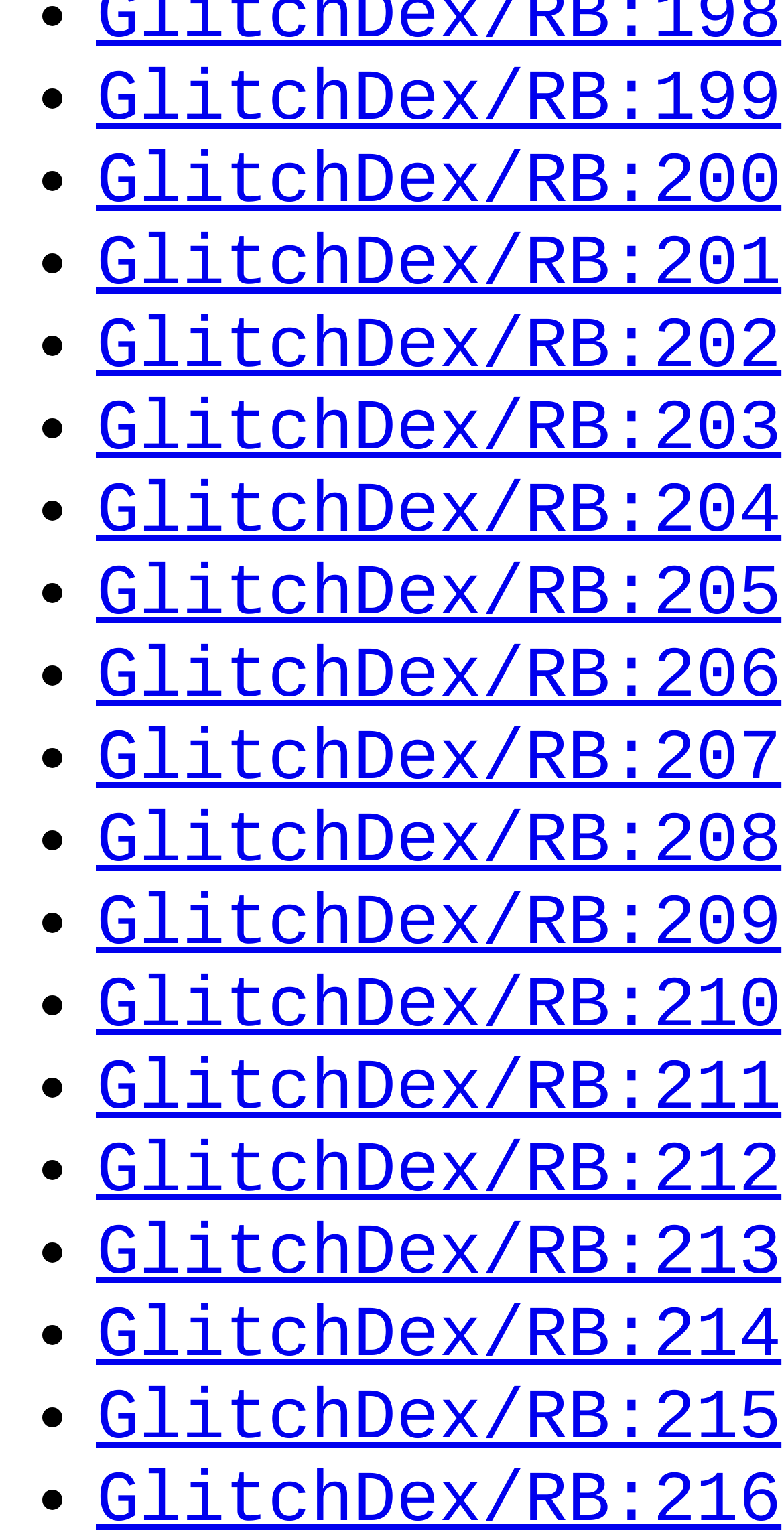Please identify the bounding box coordinates of the element's region that needs to be clicked to fulfill the following instruction: "click GlitchDex/RB:199". The bounding box coordinates should consist of four float numbers between 0 and 1, i.e., [left, top, right, bottom].

[0.123, 0.038, 0.997, 0.091]